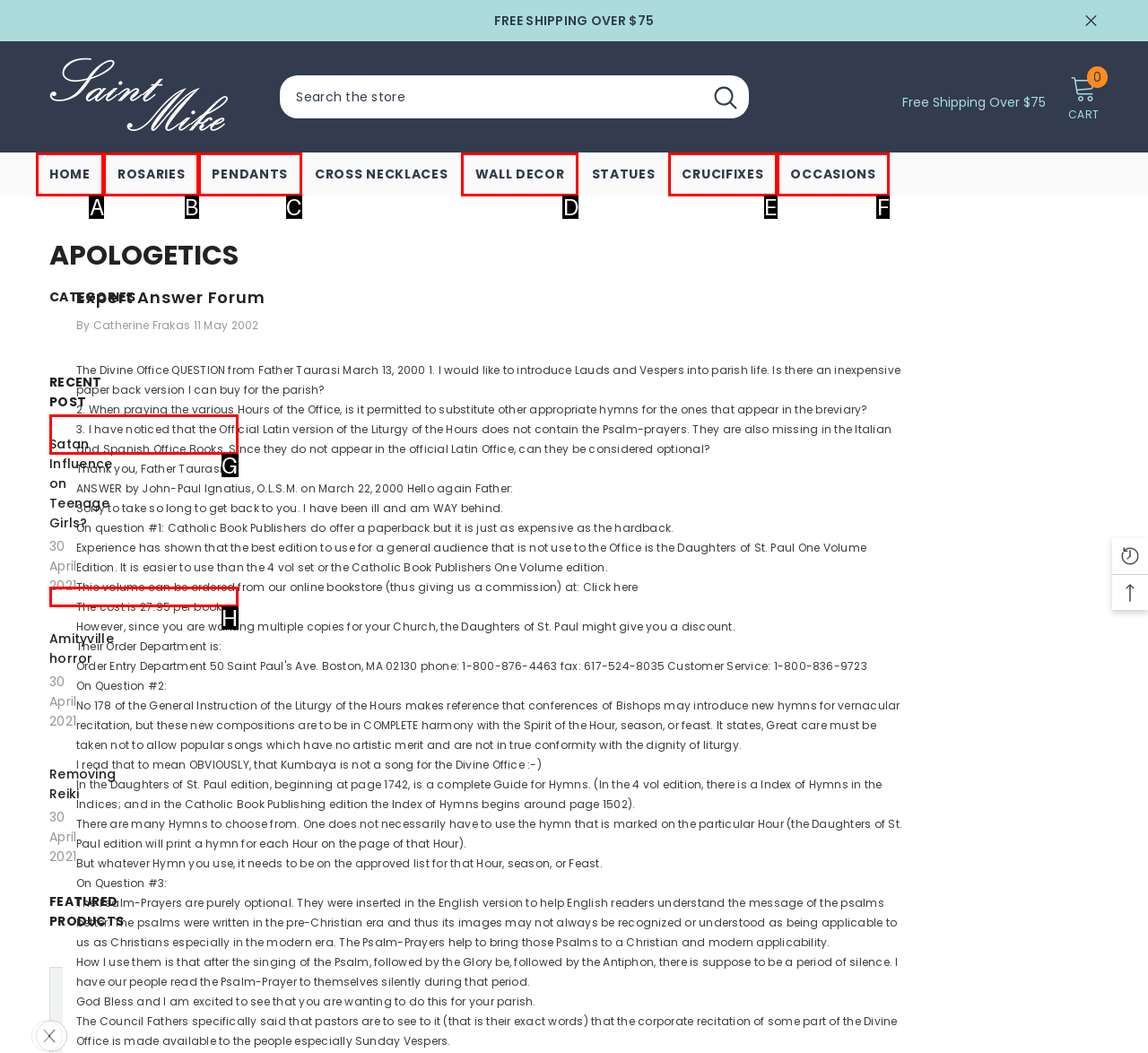Find the UI element described as: Satan Influence on Teenage Girls?
Reply with the letter of the appropriate option.

G